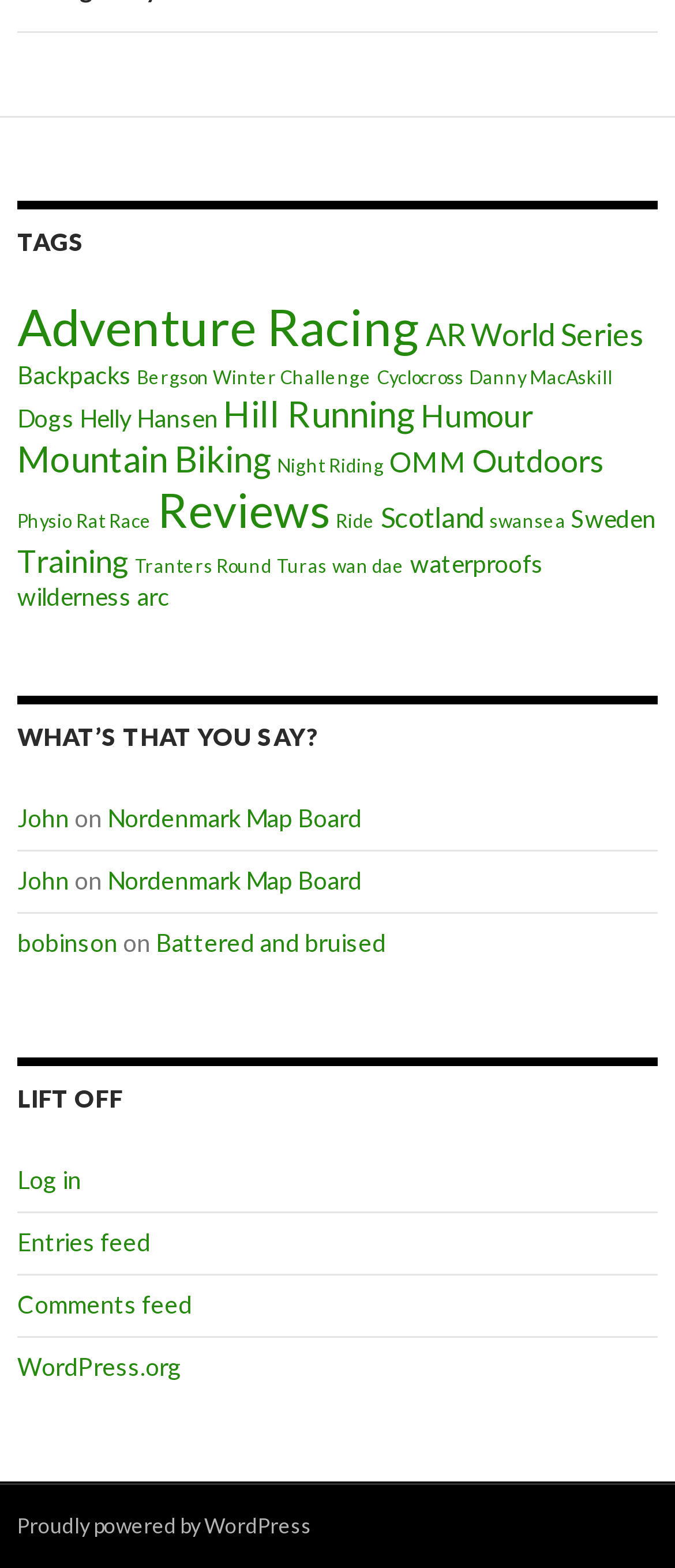How many items are in the 'Reviews' category?
Deliver a detailed and extensive answer to the question.

I found the link 'Reviews (15 items)' under the 'TAGS' heading, which indicates that there are 15 items in the 'Reviews' category.